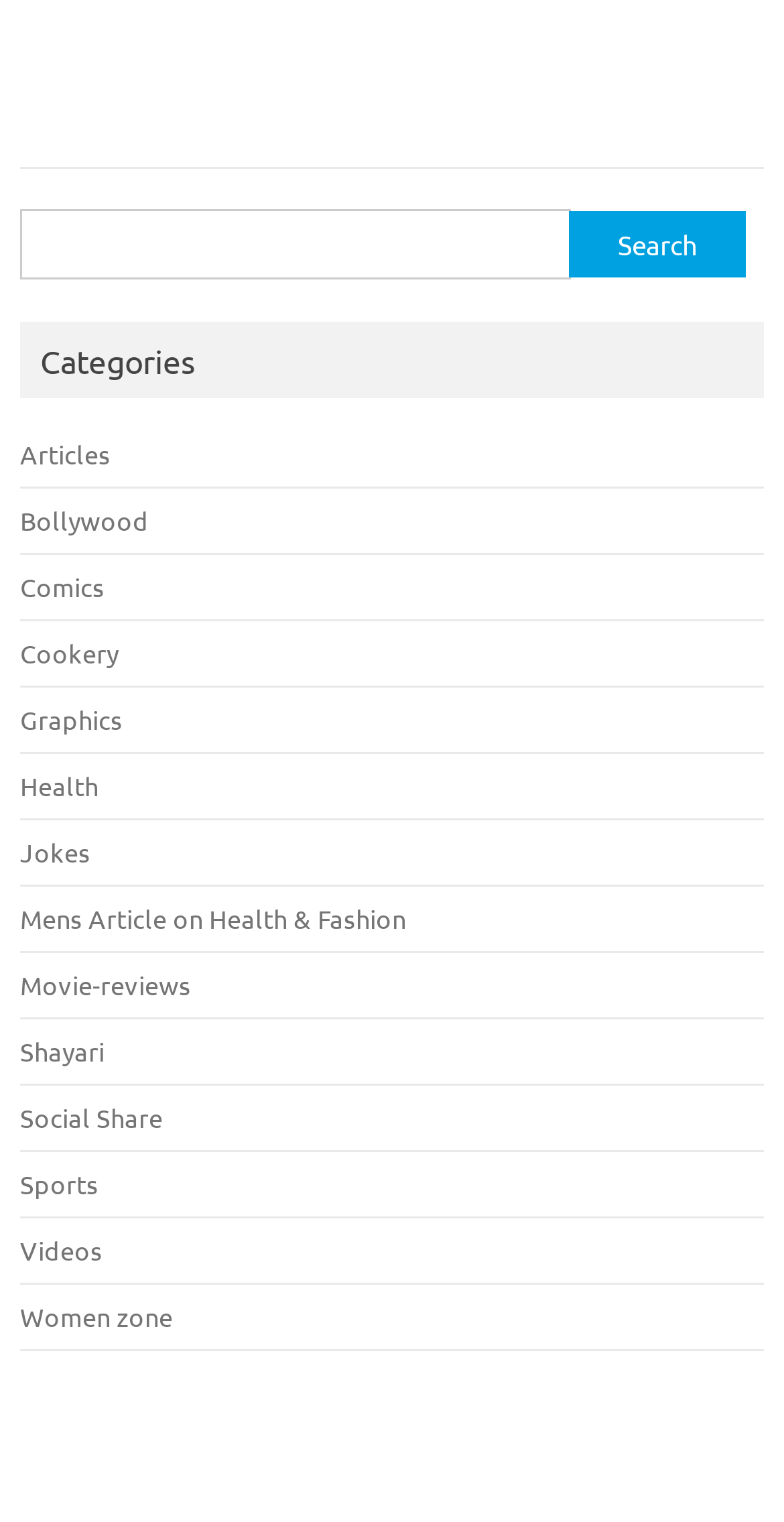How many links are available under the 'Categories' section?
Use the image to give a comprehensive and detailed response to the question.

By counting the number of links listed under the 'Categories' section, we can see that there are 17 links in total, ranging from 'Articles' to 'Women zone'.